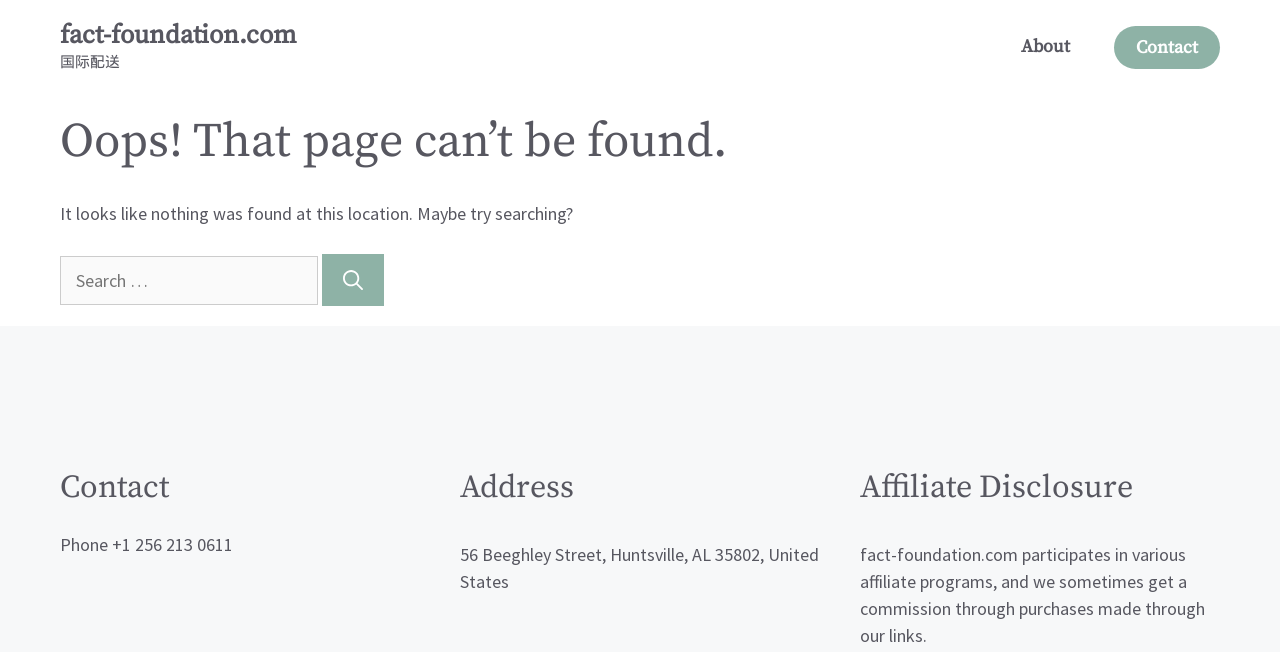Identify the bounding box coordinates of the HTML element based on this description: "parent_node: Search for: aria-label="Search"".

[0.252, 0.39, 0.3, 0.469]